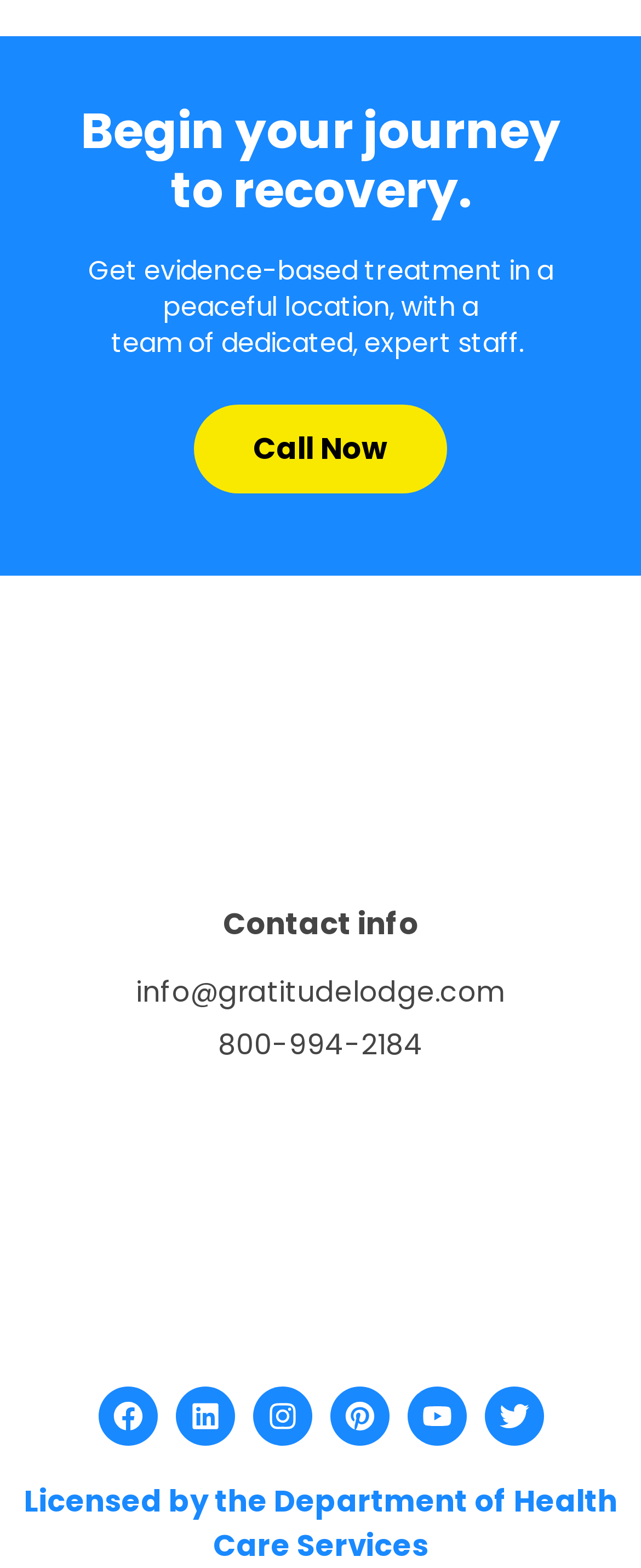What social media platforms is the treatment center on?
Please answer the question with a detailed response using the information from the screenshot.

The treatment center is on multiple social media platforms, including Facebook, Linkedin, Instagram, Pinterest, Youtube, and Twitter, as indicated by the link elements on the webpage.